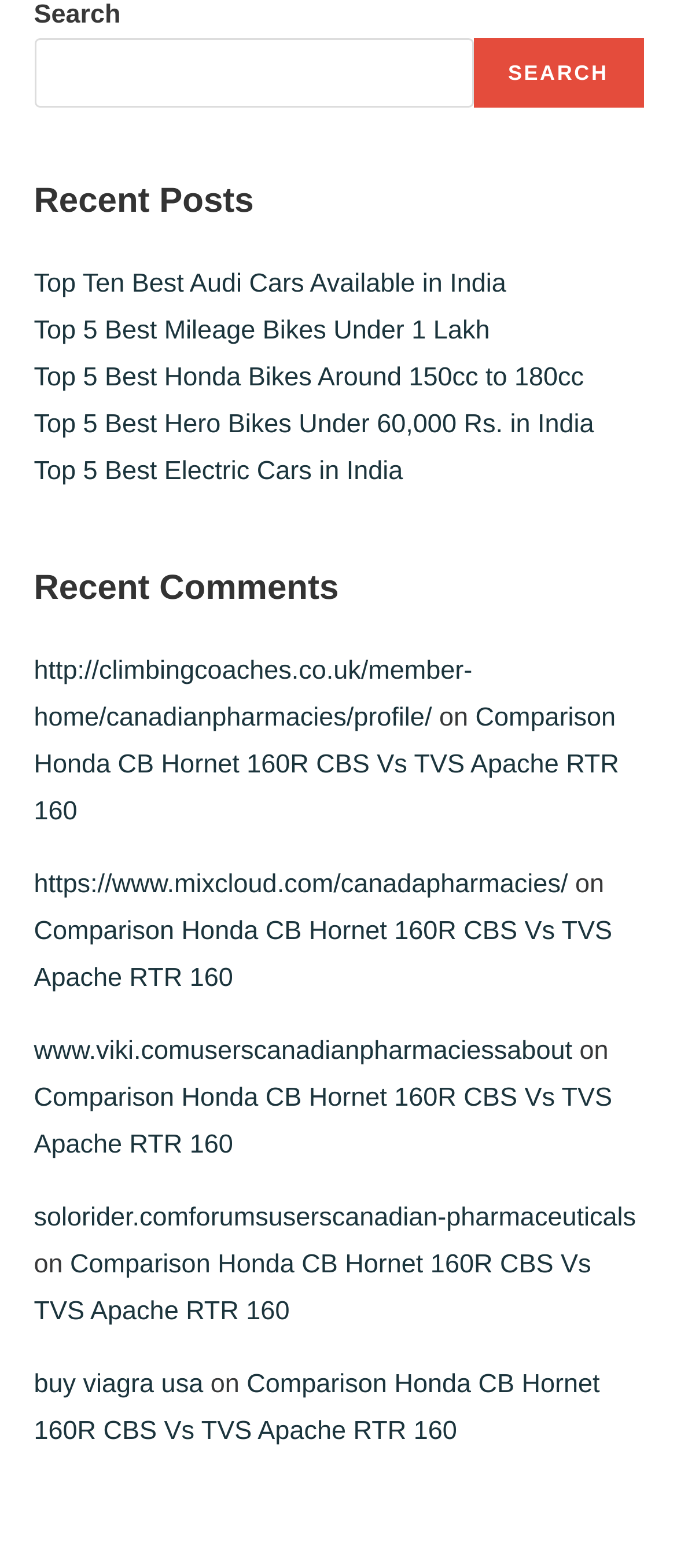Identify the bounding box coordinates of the clickable region required to complete the instruction: "View all projects". The coordinates should be given as four float numbers within the range of 0 and 1, i.e., [left, top, right, bottom].

None